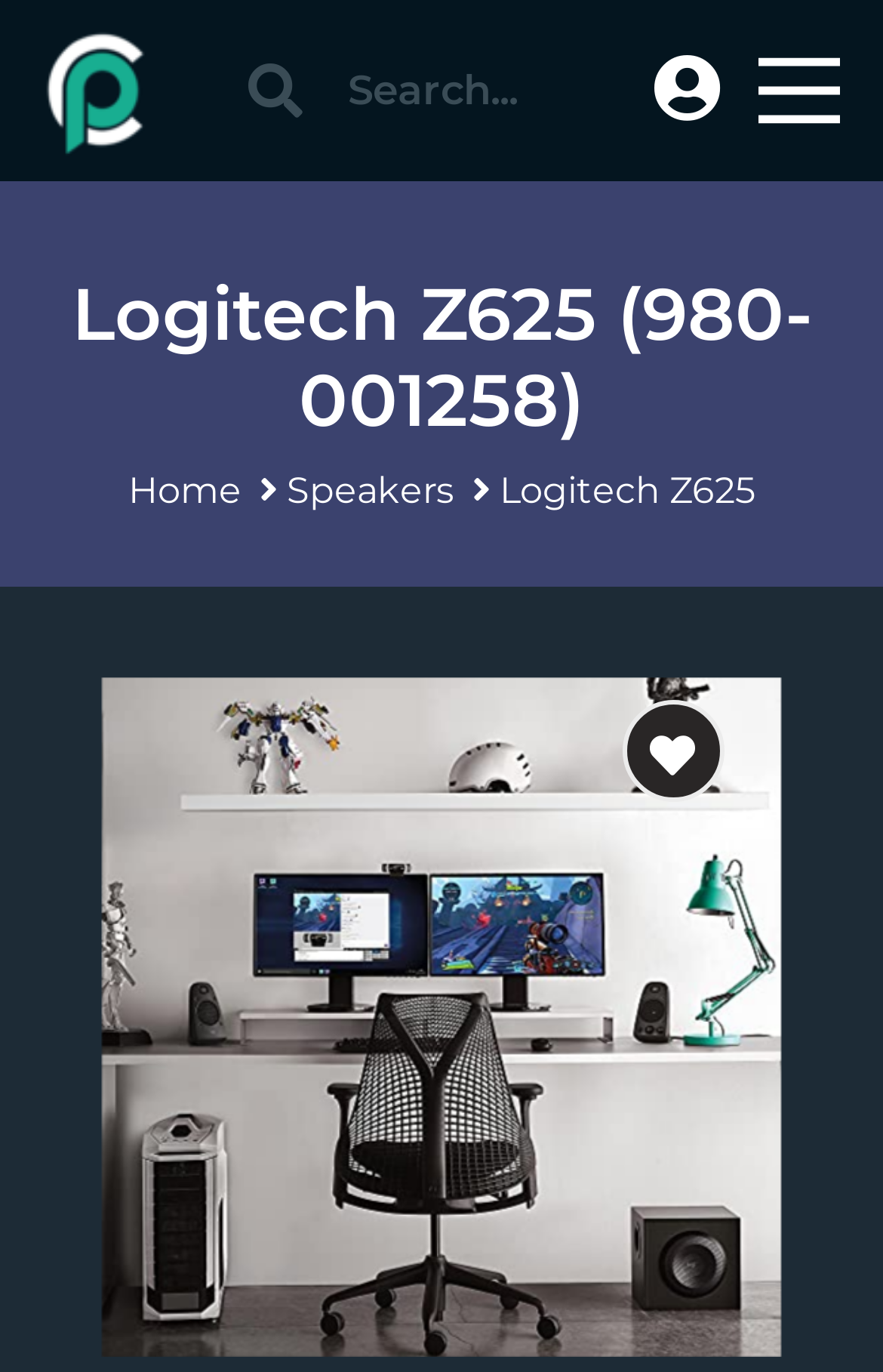Predict the bounding box for the UI component with the following description: "Logitech Z625".

[0.565, 0.341, 0.855, 0.373]